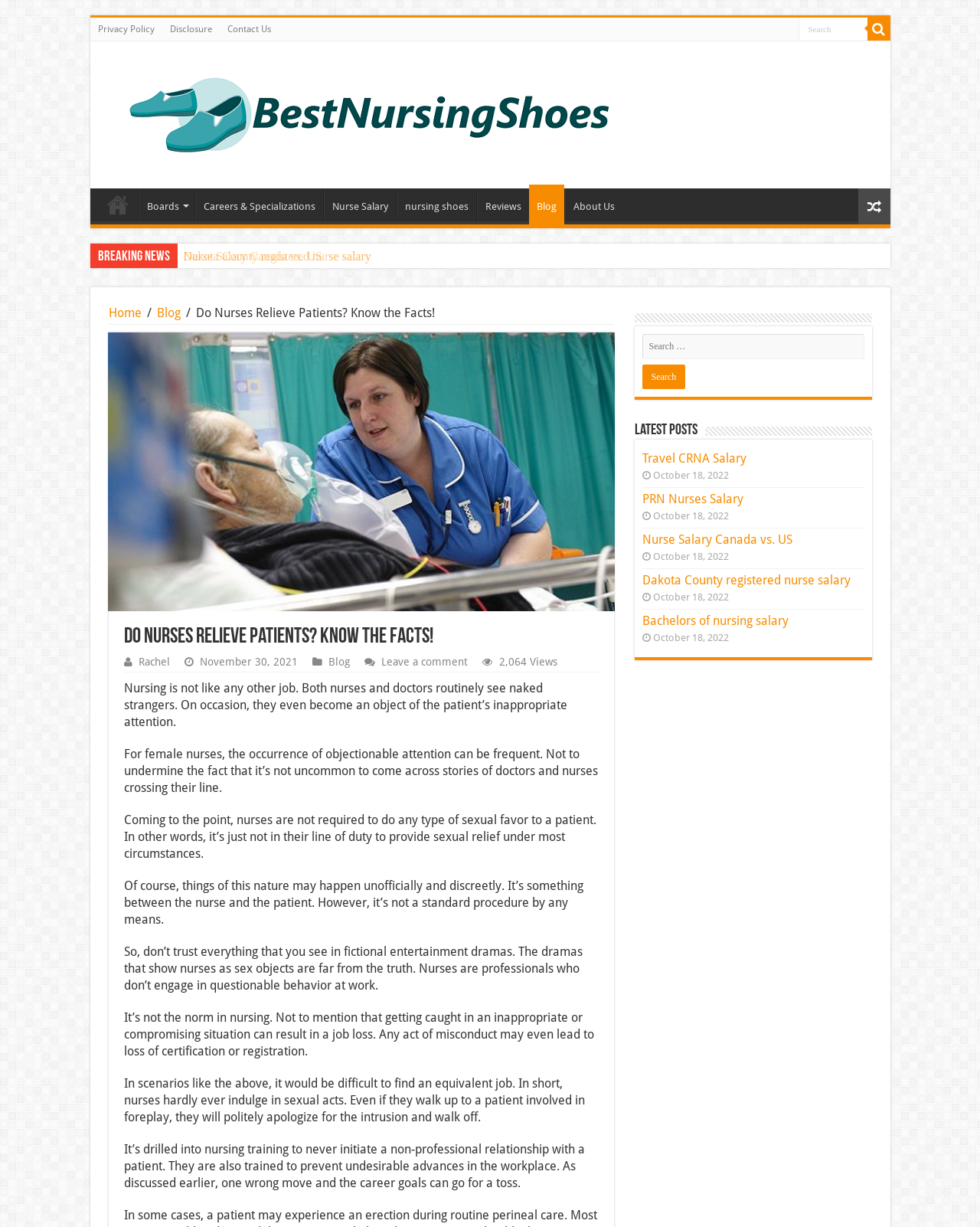Use a single word or phrase to answer the question:
Can nurses lose their certification for misconduct?

Yes